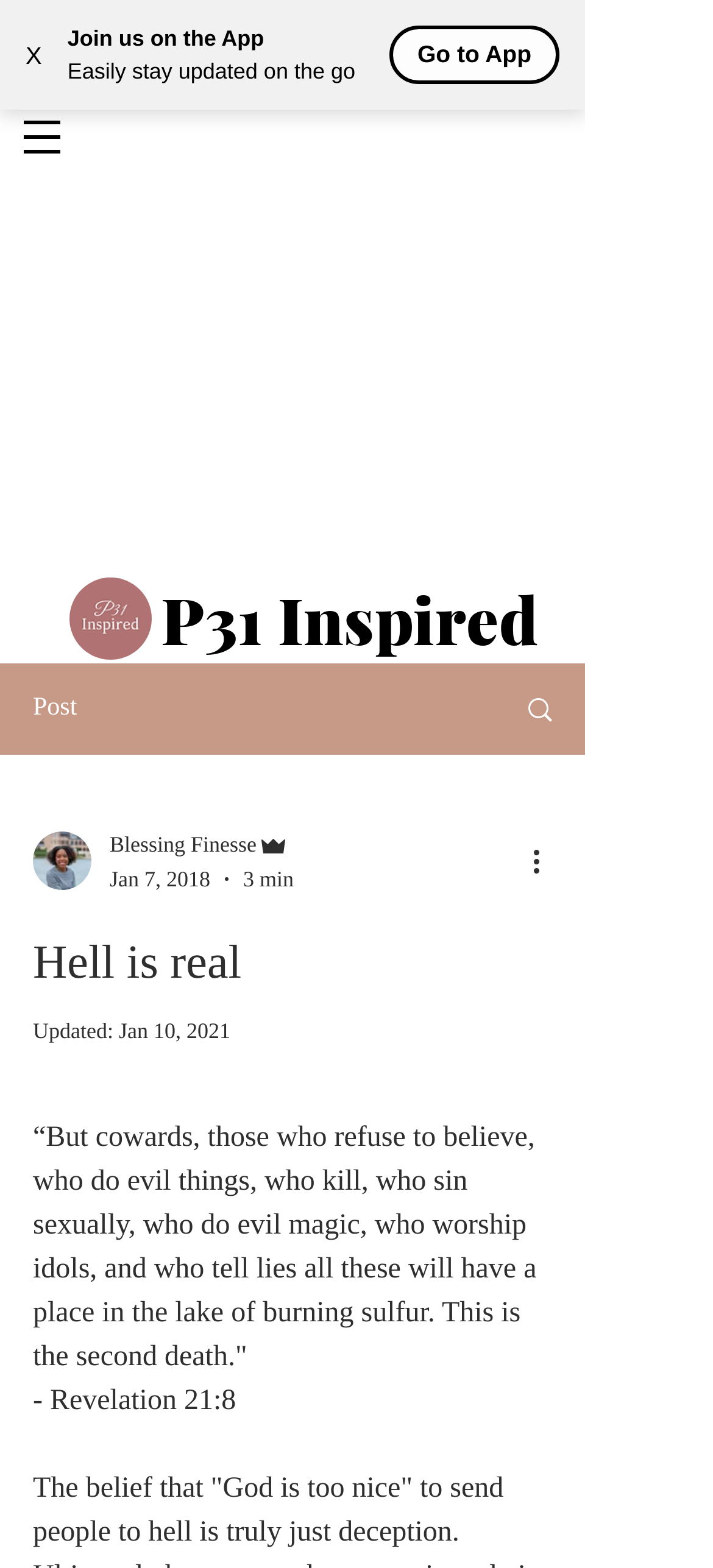What is the name of the app?
Based on the visual details in the image, please answer the question thoroughly.

The name of the app can be found in the heading 'P31 Inspired' which is located below the image 'IMG_9819.PNG'.